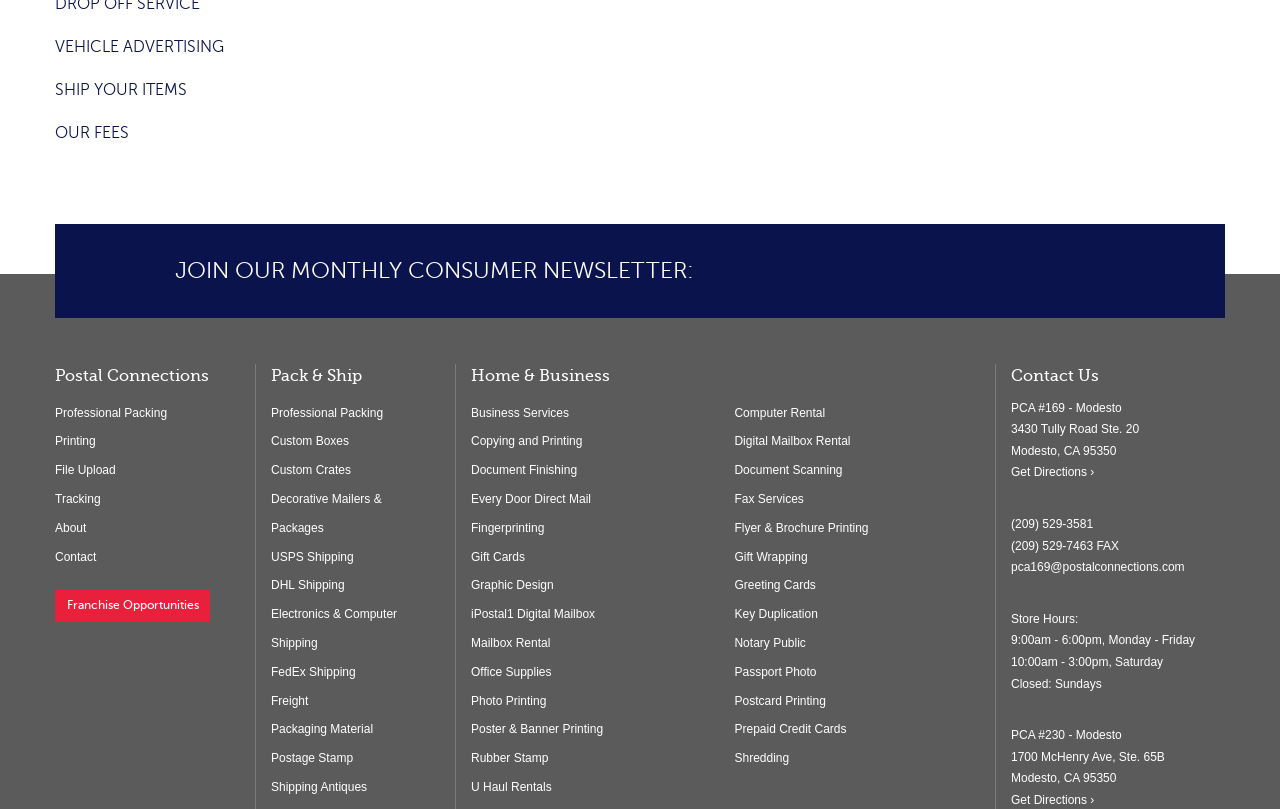Answer the following in one word or a short phrase: 
What is the name of the business?

Postal Connections